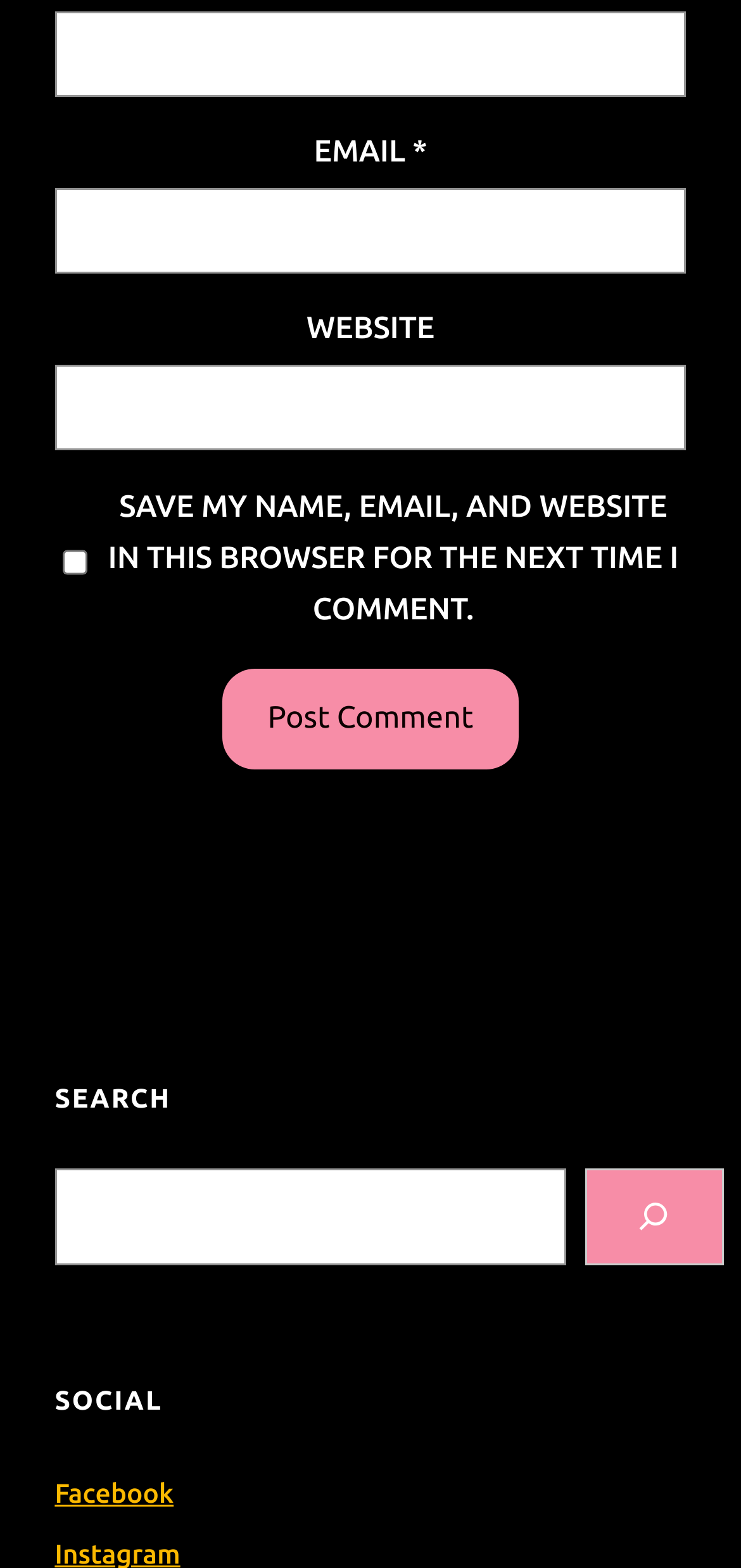Determine the bounding box coordinates of the area to click in order to meet this instruction: "Post a comment".

[0.301, 0.427, 0.699, 0.491]